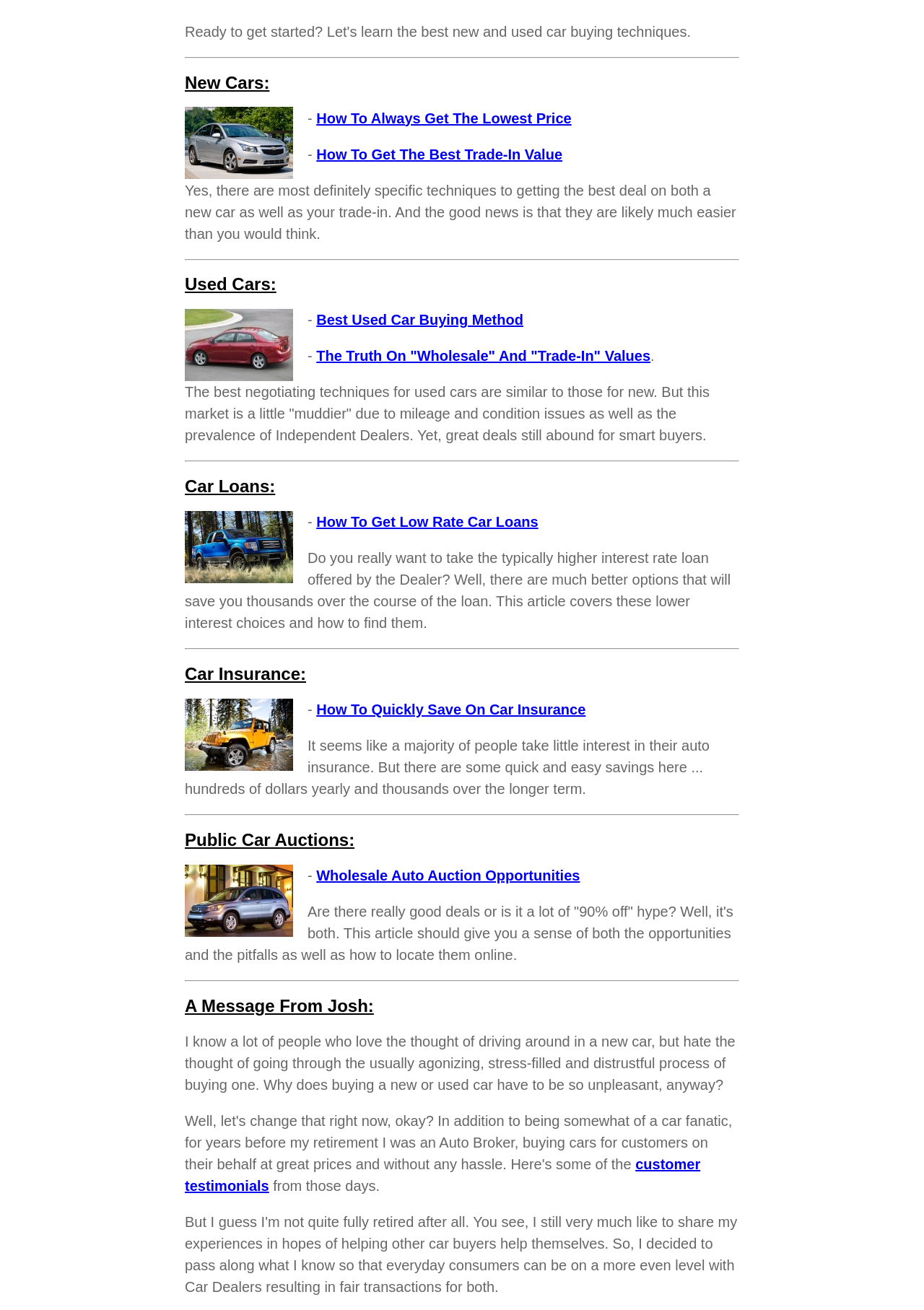Find and provide the bounding box coordinates for the UI element described with: "Wholesale Auto Auction Opportunities".

[0.342, 0.662, 0.628, 0.674]